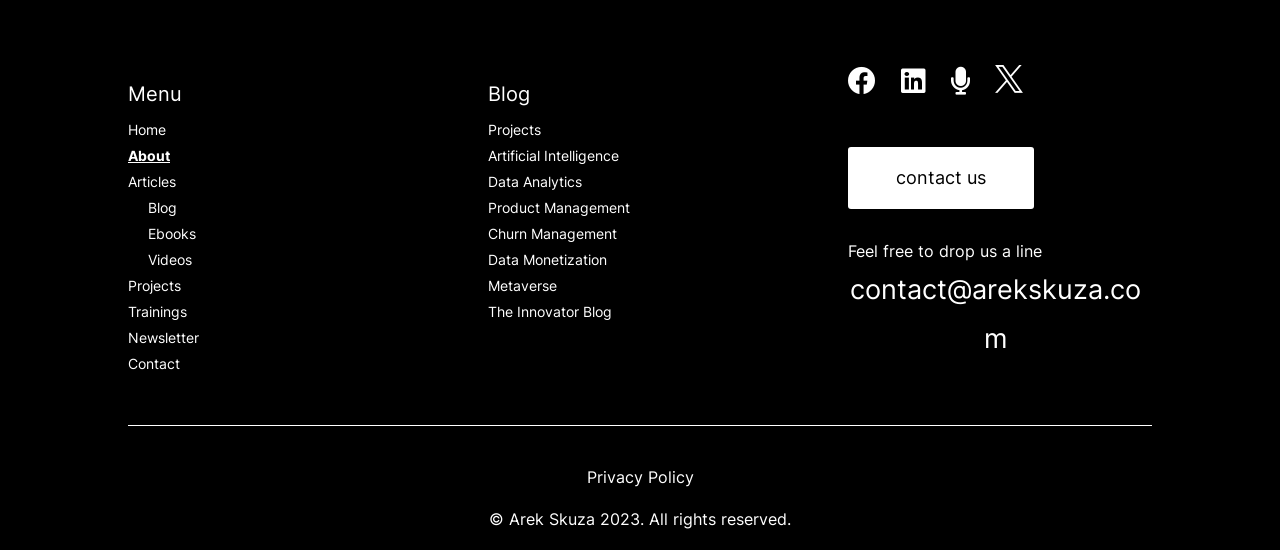Locate the bounding box of the UI element with the following description: "The Innovator Blog".

[0.381, 0.55, 0.478, 0.581]